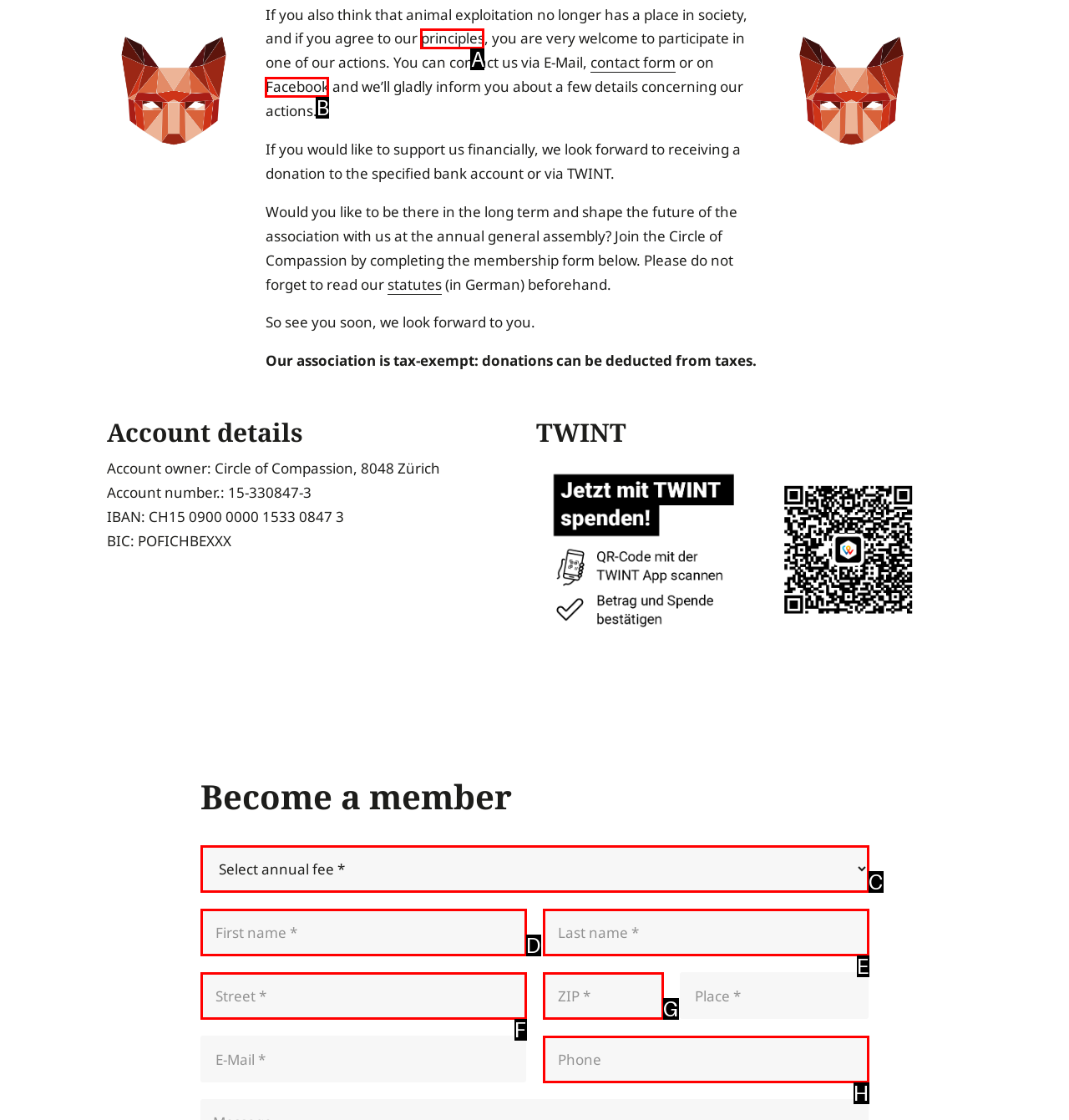Choose the UI element that best aligns with the description: name="quform_8_11" placeholder="Phone"
Respond with the letter of the chosen option directly.

H